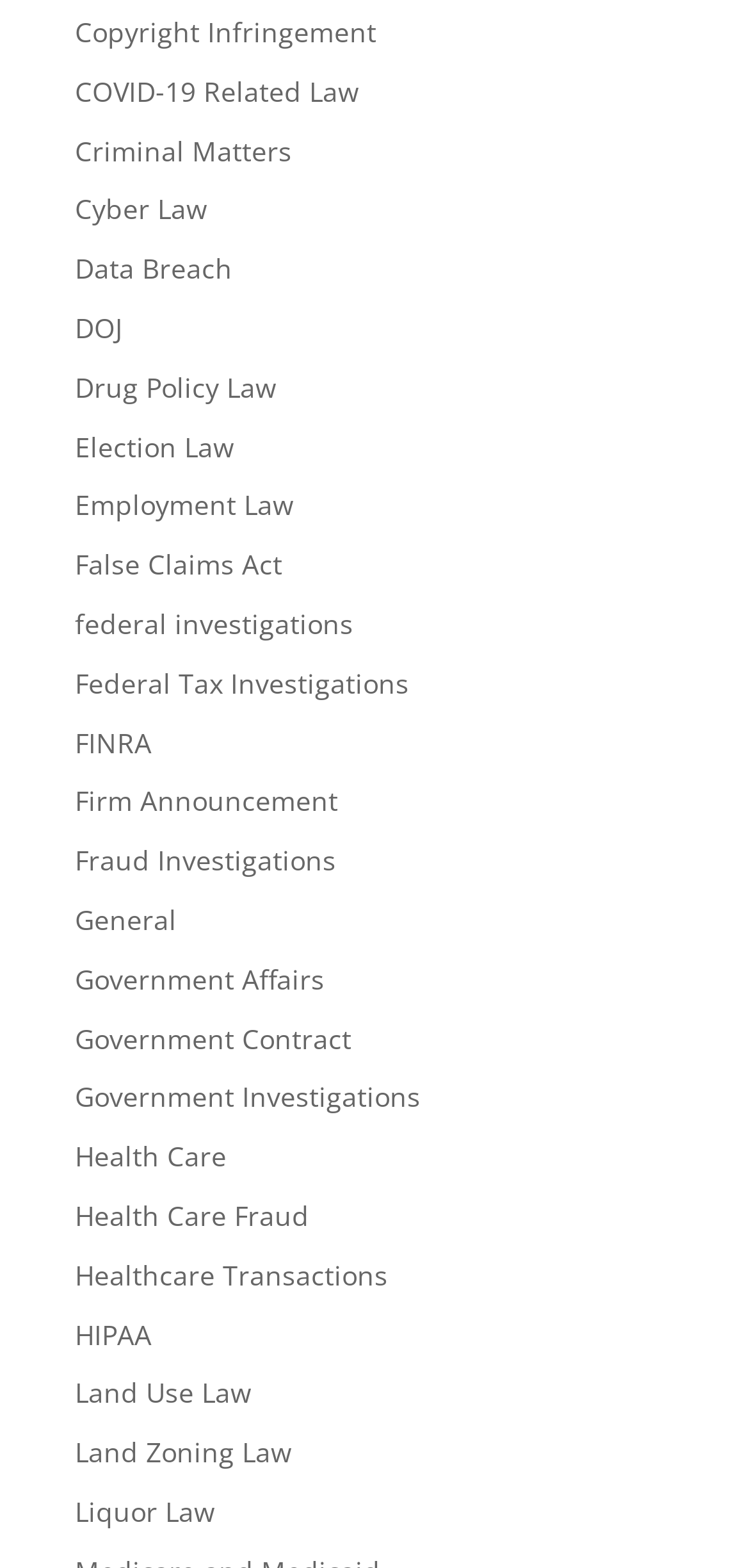Locate the bounding box coordinates for the element described below: "Health Care Fraud". The coordinates must be four float values between 0 and 1, formatted as [left, top, right, bottom].

[0.1, 0.763, 0.413, 0.787]